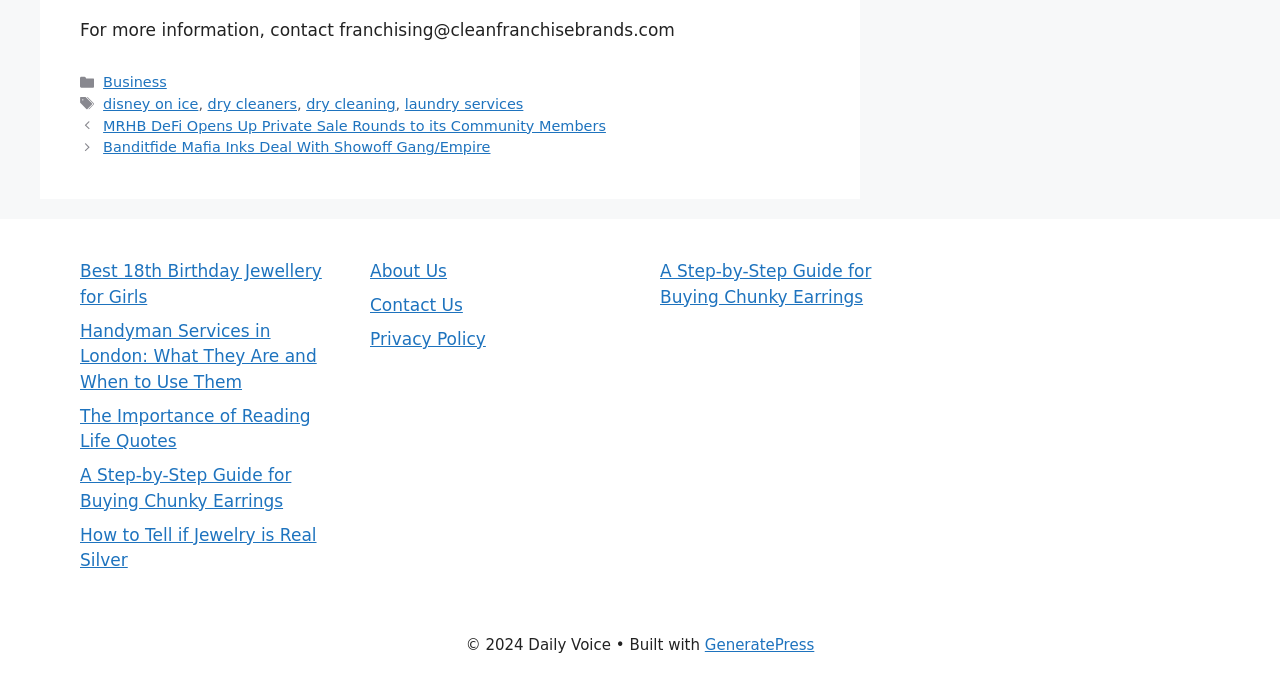Please specify the bounding box coordinates of the element that should be clicked to execute the given instruction: 'Click on 'Business' category'. Ensure the coordinates are four float numbers between 0 and 1, expressed as [left, top, right, bottom].

[0.081, 0.11, 0.13, 0.134]